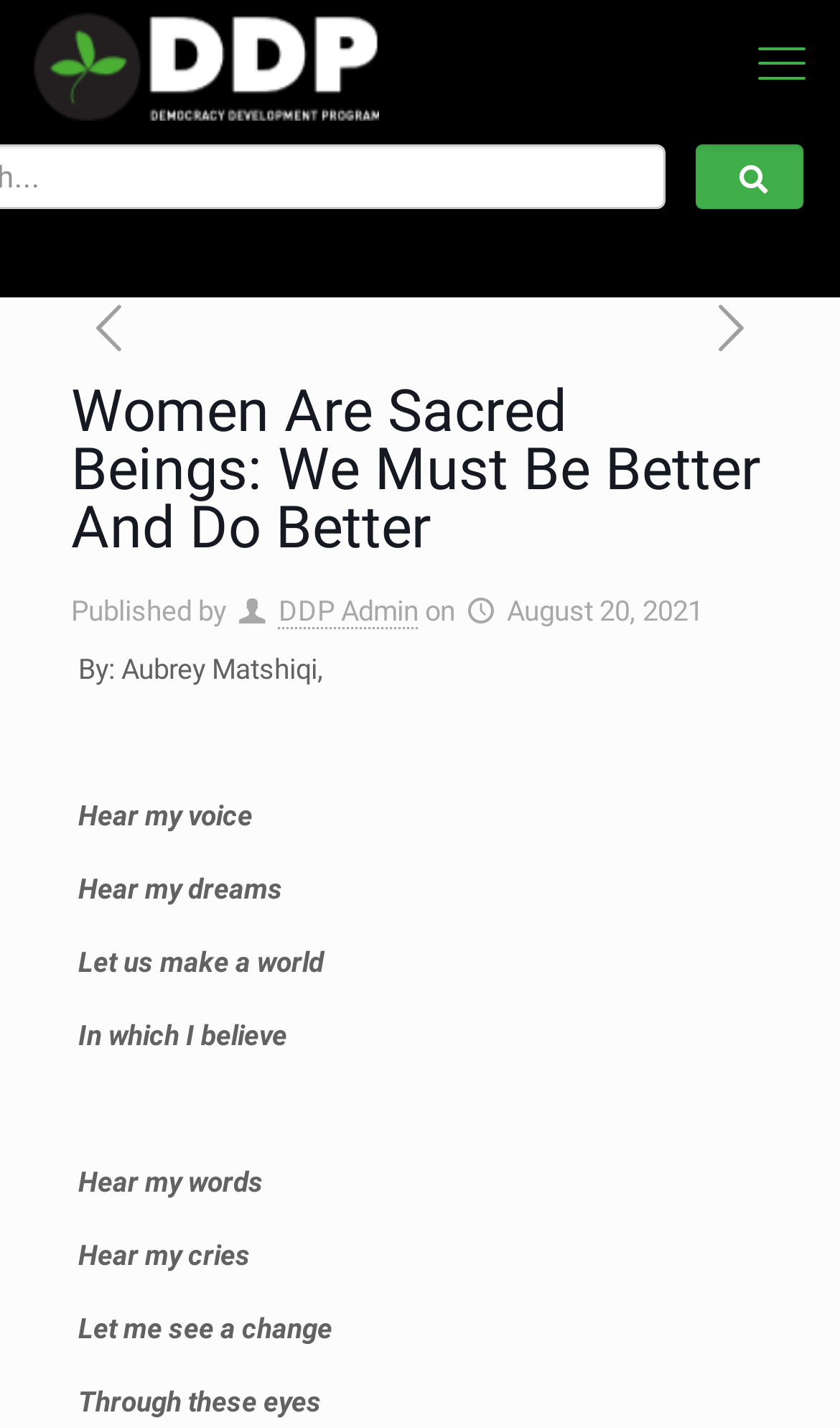Answer in one word or a short phrase: 
When was the blog post published?

August 20, 2021